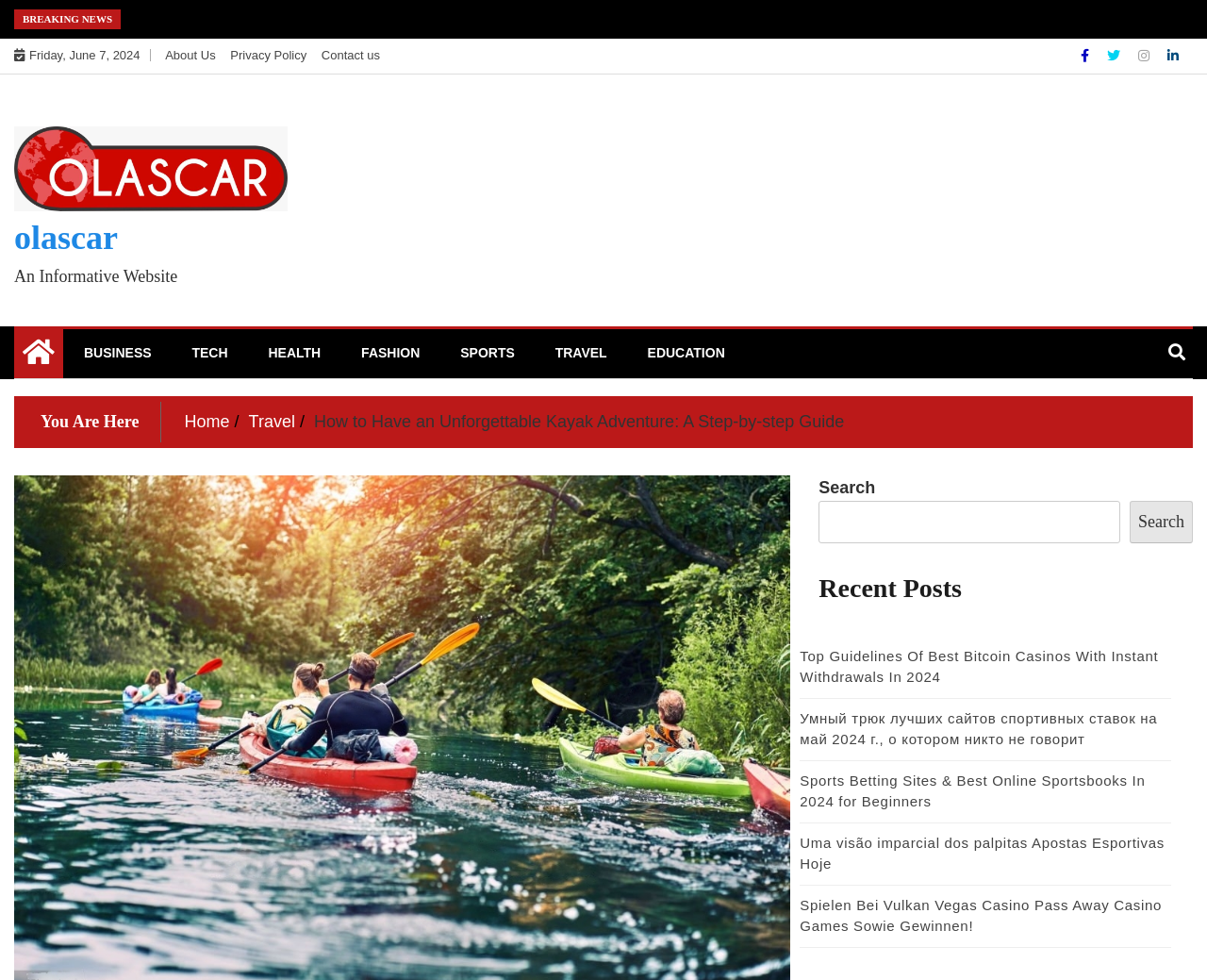Based on the image, please respond to the question with as much detail as possible:
What is the date displayed on the webpage?

I found the date by looking at the StaticText element with the text 'Friday, June 7, 2024' which has a bounding box coordinate of [0.024, 0.049, 0.116, 0.064].